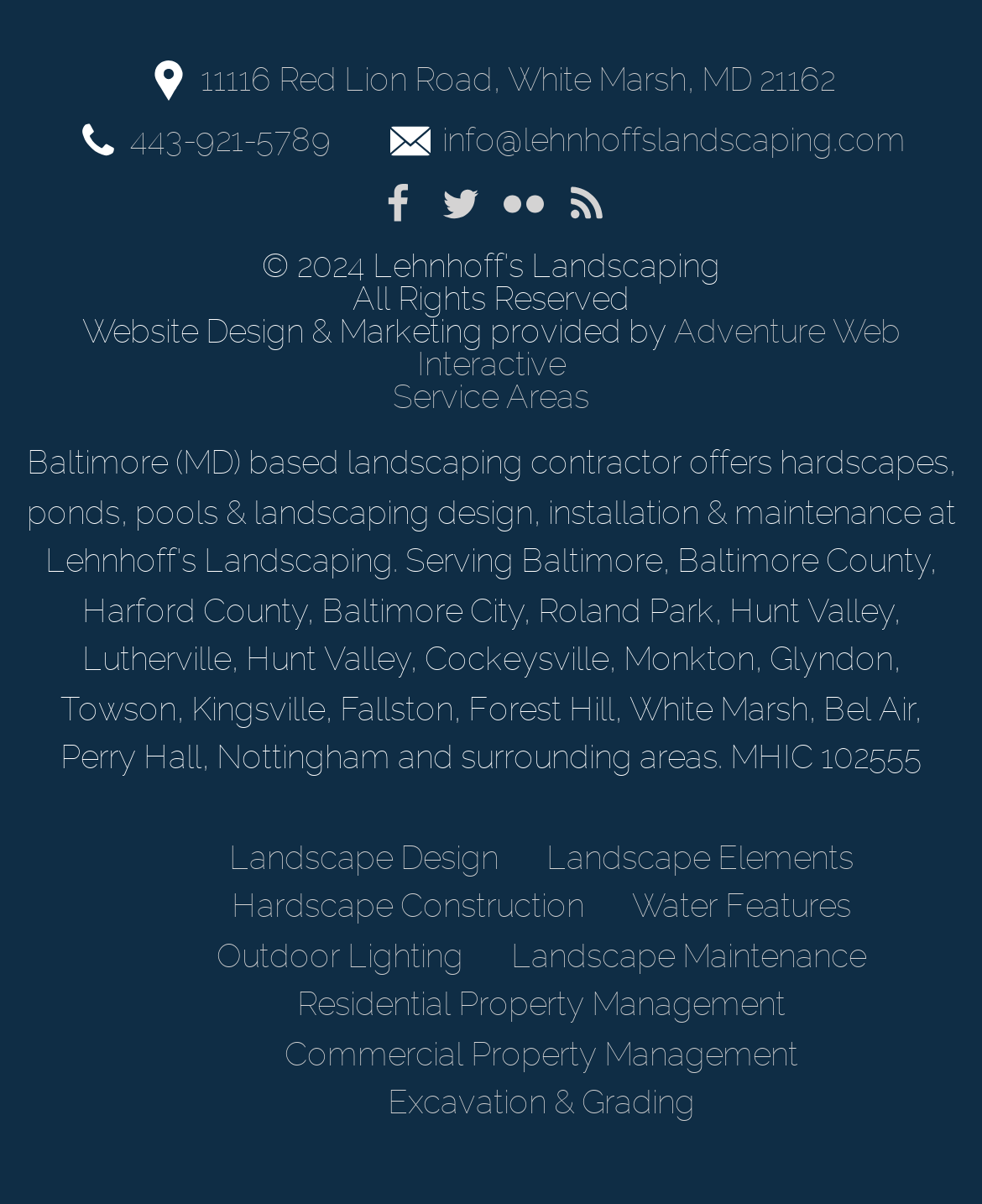Please find the bounding box coordinates of the element that you should click to achieve the following instruction: "Send an email". The coordinates should be presented as four float numbers between 0 and 1: [left, top, right, bottom].

[0.45, 0.1, 0.922, 0.132]